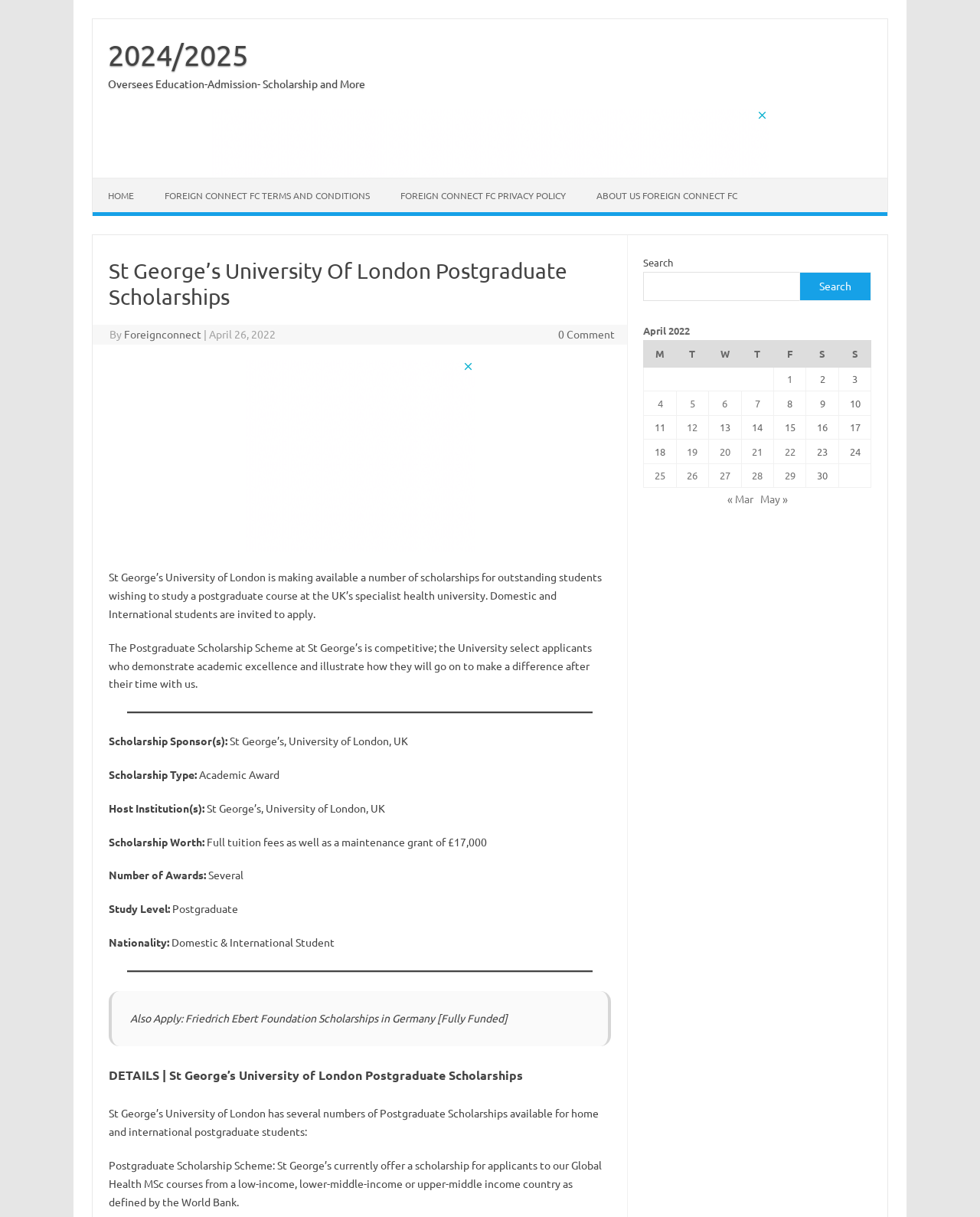What is the worth of the scholarship?
Please provide a detailed answer to the question.

The answer can be found in the text 'Scholarship Worth: Full tuition fees as well as a maintenance grant of £17,000' which is located under the 'Host Institution(s):' section.